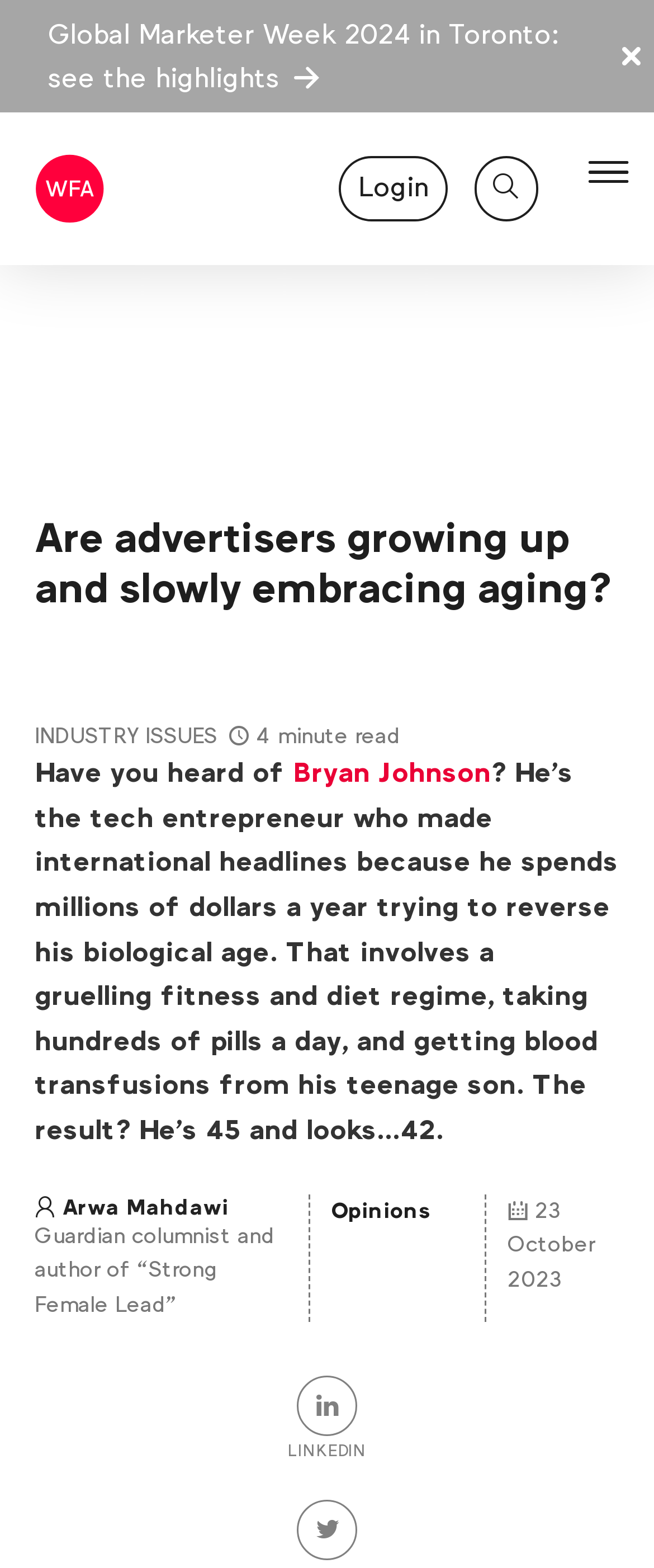Select the bounding box coordinates of the element I need to click to carry out the following instruction: "Share this post on LinkedIn".

[0.053, 0.878, 0.947, 0.935]